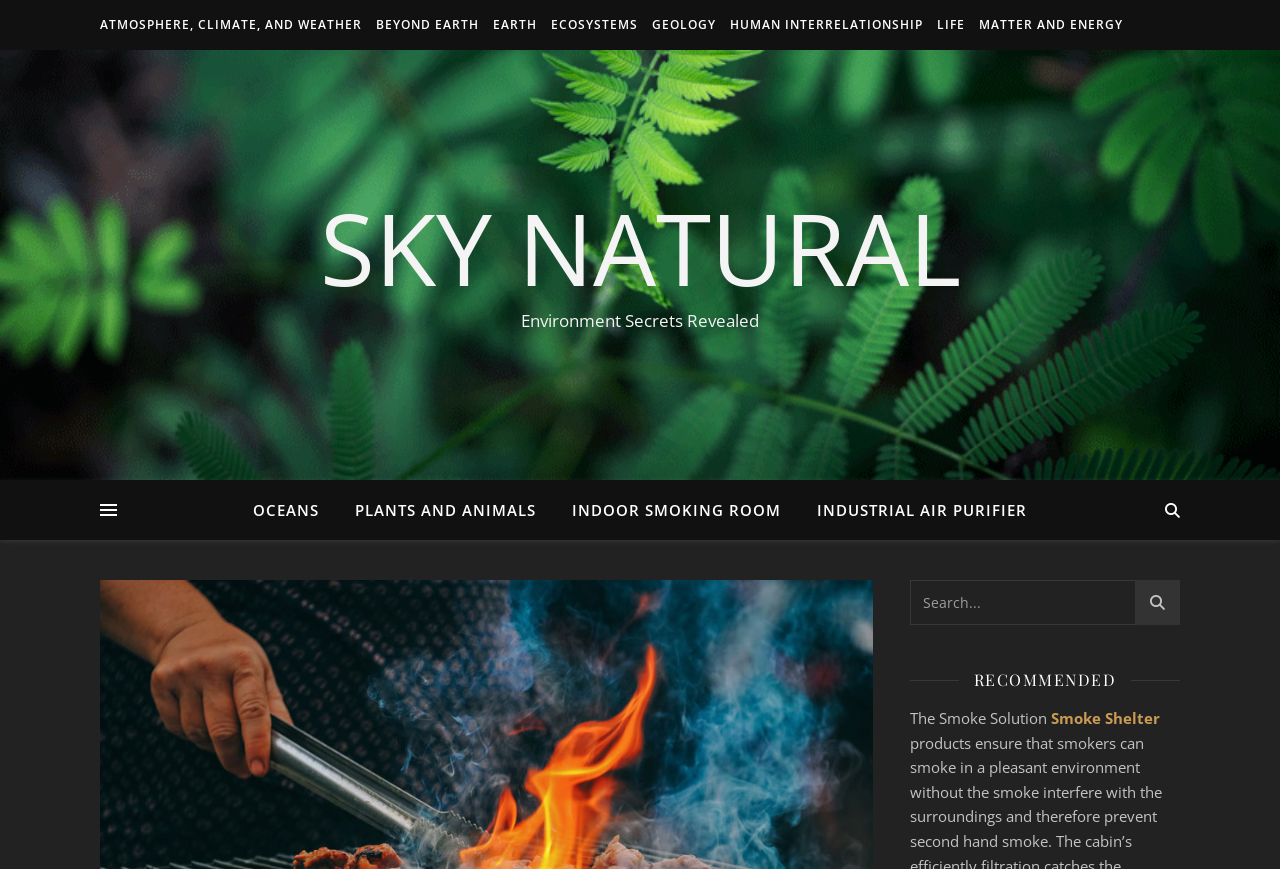Please specify the bounding box coordinates for the clickable region that will help you carry out the instruction: "check RECOMMENDED".

[0.761, 0.765, 0.872, 0.799]